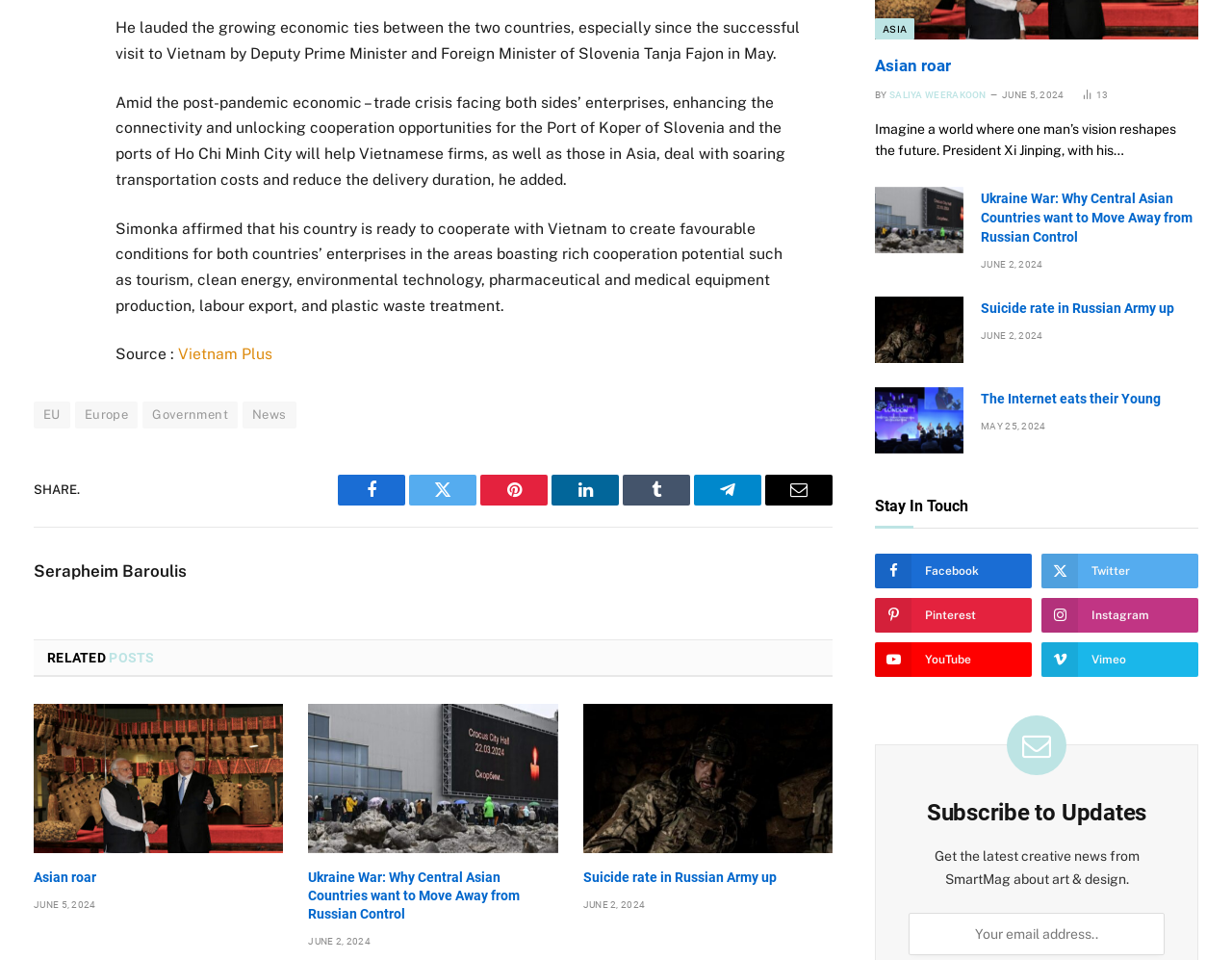Please find the bounding box coordinates of the element that you should click to achieve the following instruction: "Check related posts". The coordinates should be presented as four float numbers between 0 and 1: [left, top, right, bottom].

[0.038, 0.677, 0.126, 0.693]